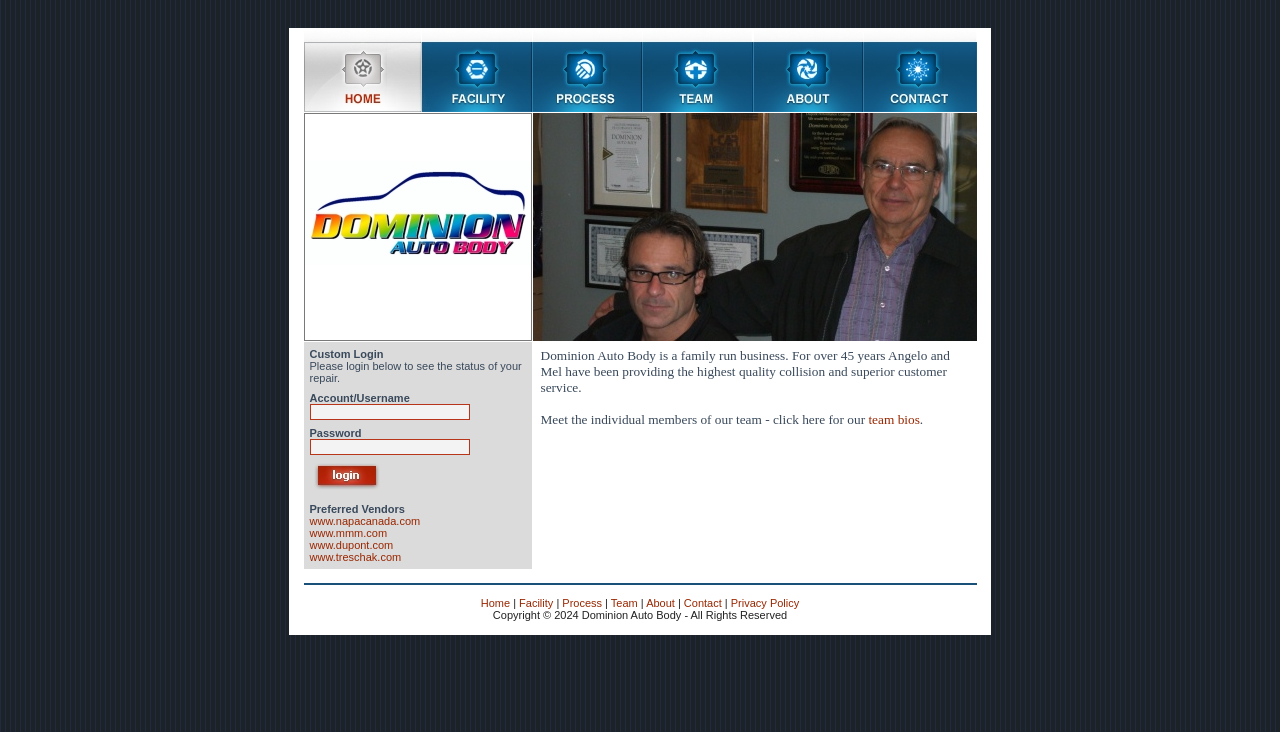Utilize the details in the image to give a detailed response to the question: What is the purpose of the login form?

The login form is located in the middle of the webpage, and the text above it says 'Please login below to see the status of your repair.' This suggests that the purpose of the login form is to allow users to access information about their repair status.